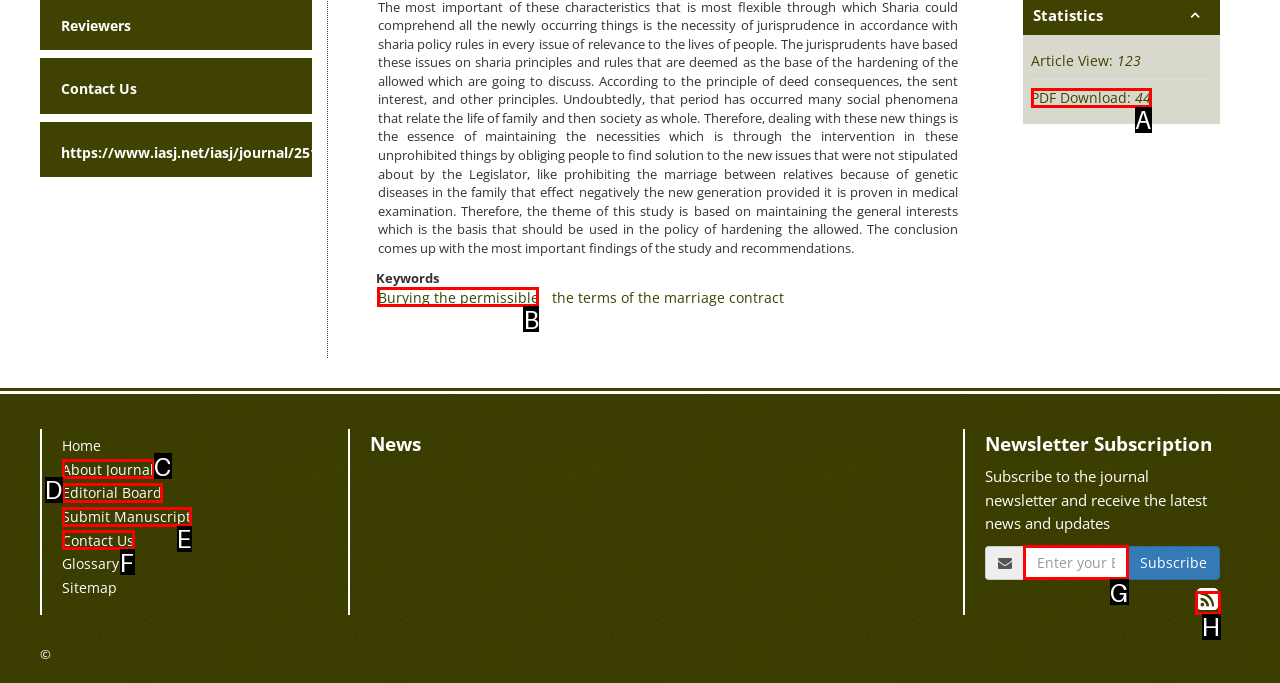Identify which option matches the following description: Editorial Board
Answer by giving the letter of the correct option directly.

D